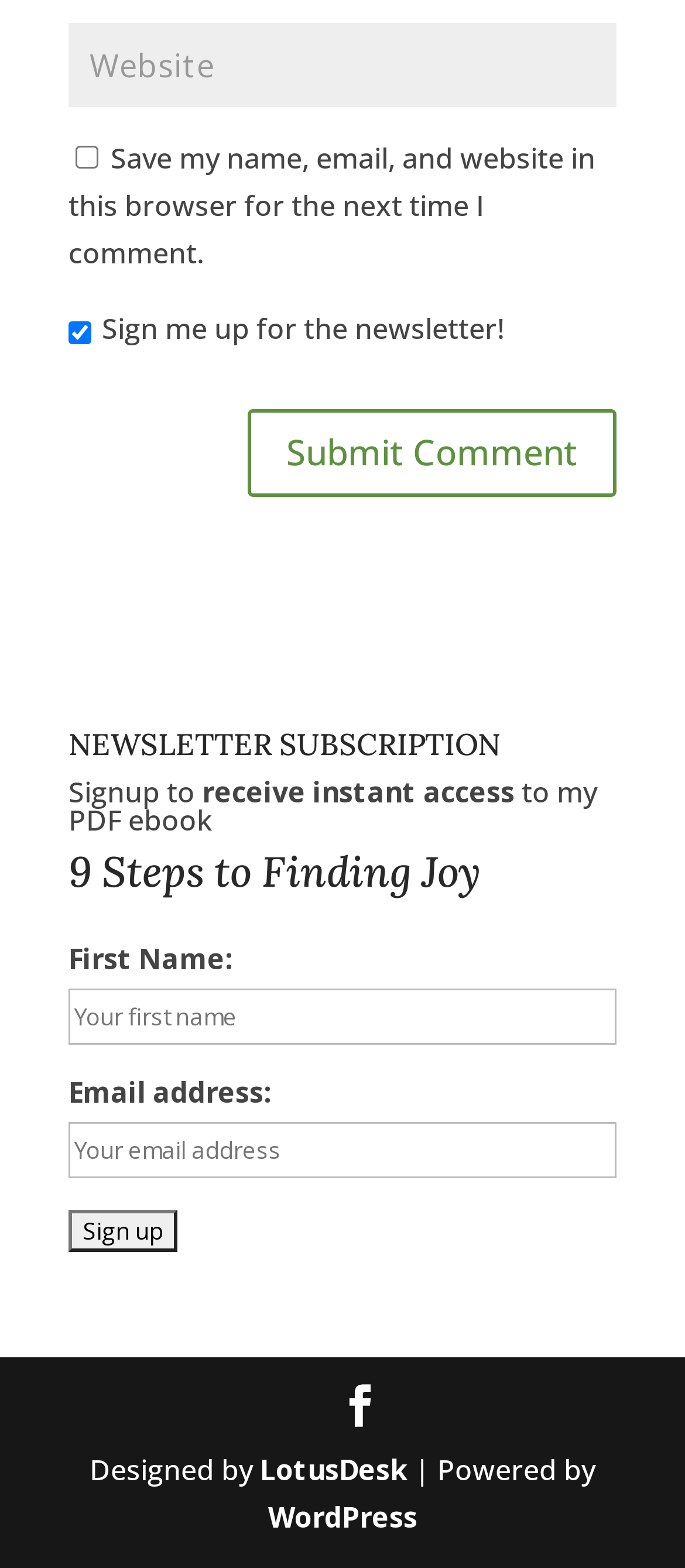Kindly respond to the following question with a single word or a brief phrase: 
What is the purpose of the checkbox at the top?

Save comment info